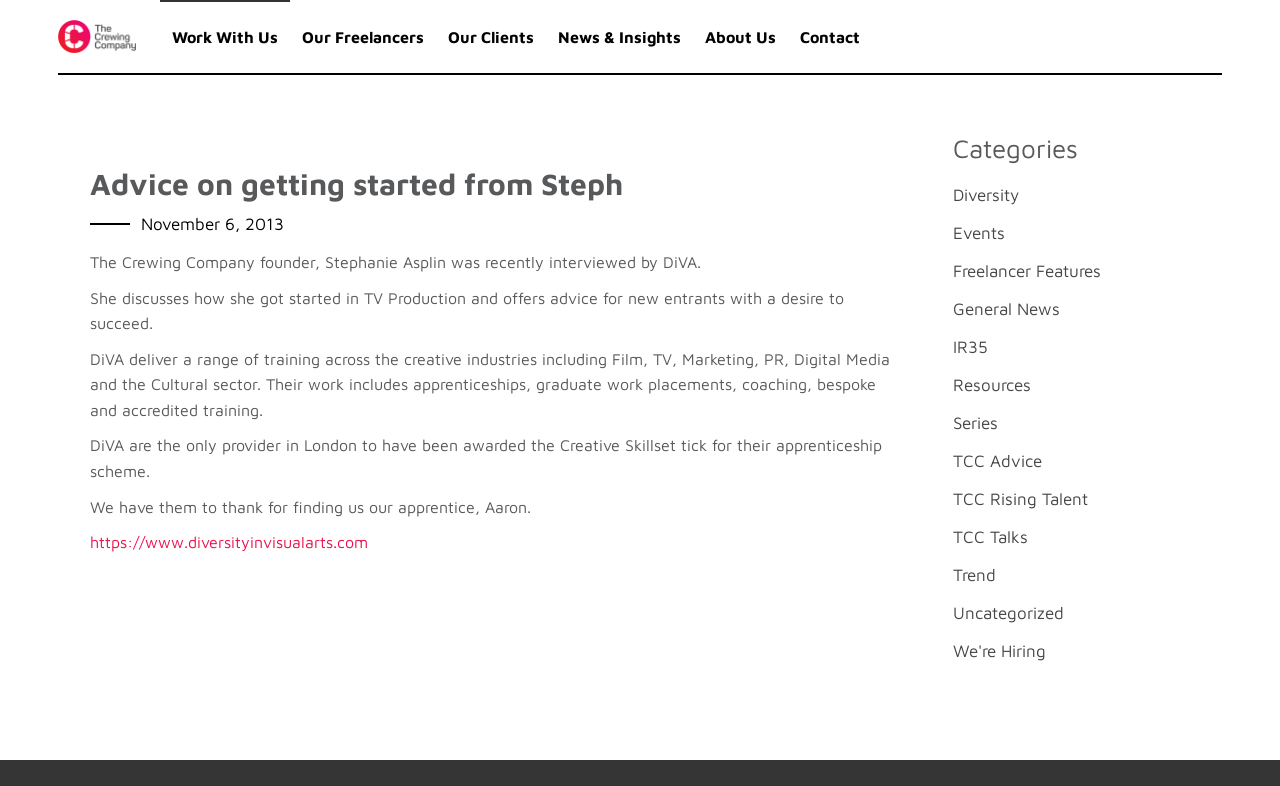What is the date of the article?
Craft a detailed and extensive response to the question.

The date of the article can be found in the article section, where it is mentioned as a link 'November 6, 2013'.